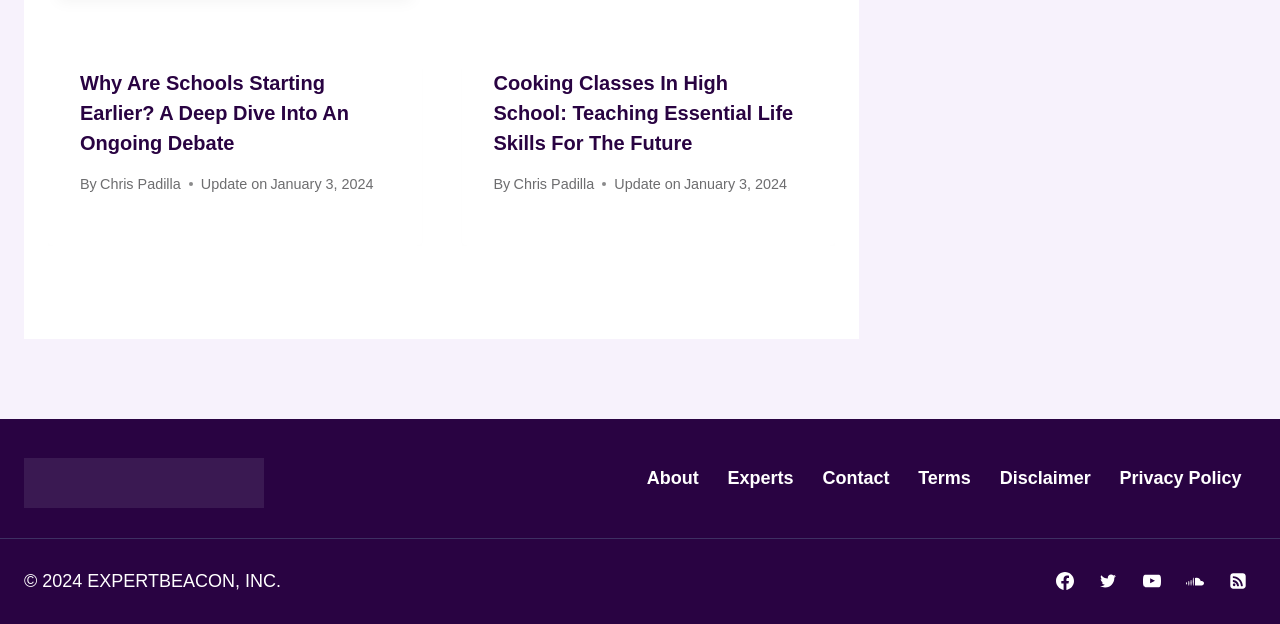Identify the bounding box coordinates of the clickable section necessary to follow the following instruction: "Follow ExpertBeacon on Facebook". The coordinates should be presented as four float numbers from 0 to 1, i.e., [left, top, right, bottom].

[0.818, 0.903, 0.846, 0.96]